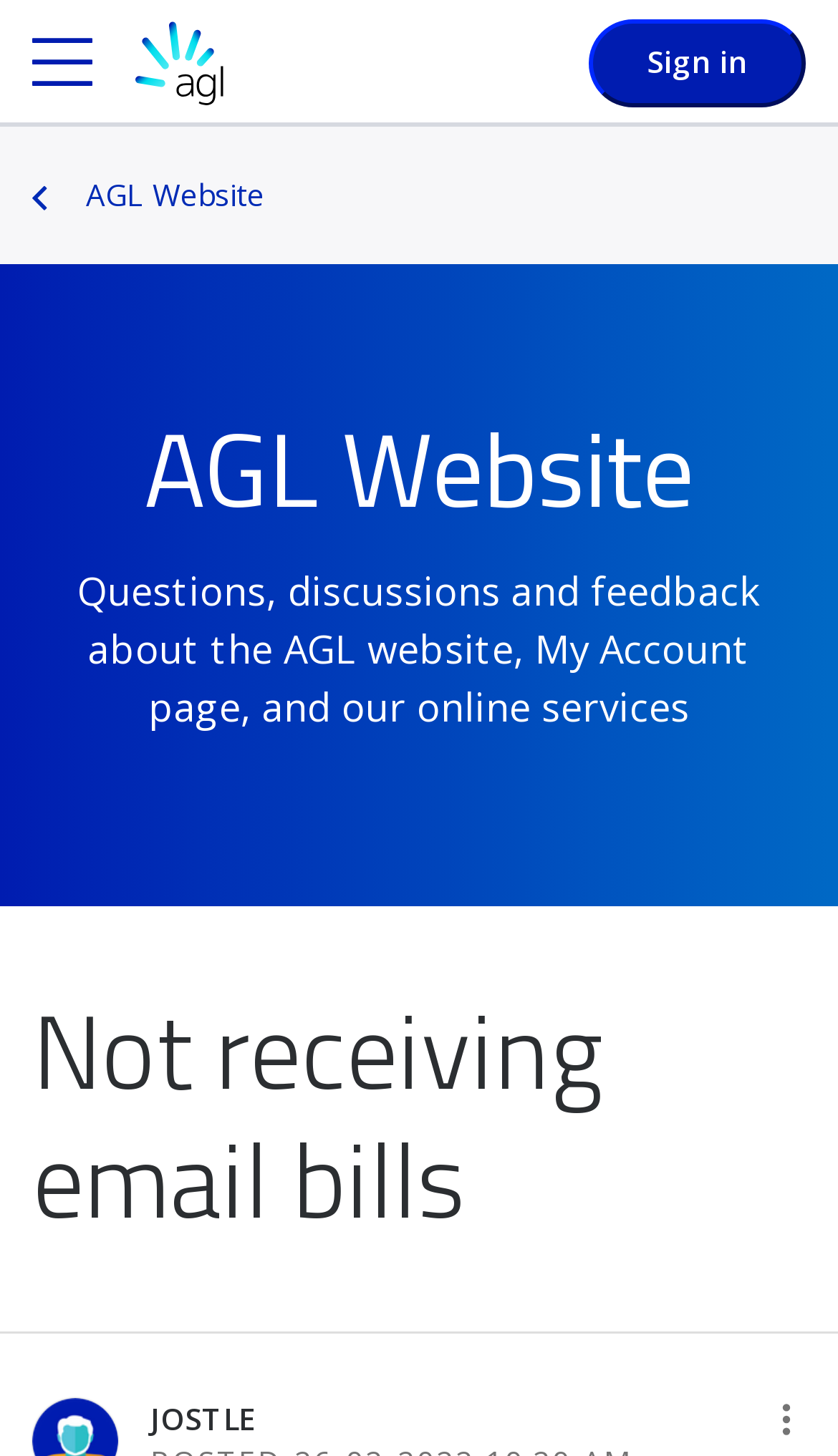Describe the webpage meticulously, covering all significant aspects.

The webpage appears to be a forum or discussion page, specifically focused on the topic of not receiving email bills. At the top left corner, there is a logo of AGL, which is an image linked to the AGL website. Next to the logo, there is a link to sign in, located at the top right corner.

Below the logo and sign-in link, there is a navigation section with breadcrumbs, which provides a hierarchical navigation of the website. The breadcrumbs are followed by a heading that reads "AGL Website", which spans across the top of the page.

The main content of the page is a discussion thread, which starts with a description that reads "Questions, discussions and feedback about the AGL website, My Account page, and our online services". This is followed by a heading that reads "Not receiving email bills", which is the title of the discussion thread.

Below the heading, there is a disabled generic element, which may contain the original post or question related to not receiving email bills. The post is followed by a link to view the profile of the user "jostle", who may be the author of the post.

At the bottom of the page, there is a button to show the post option menu, which is located at the bottom right corner. There is also an options button at the top right corner, which may provide additional functionality or settings for the discussion thread.